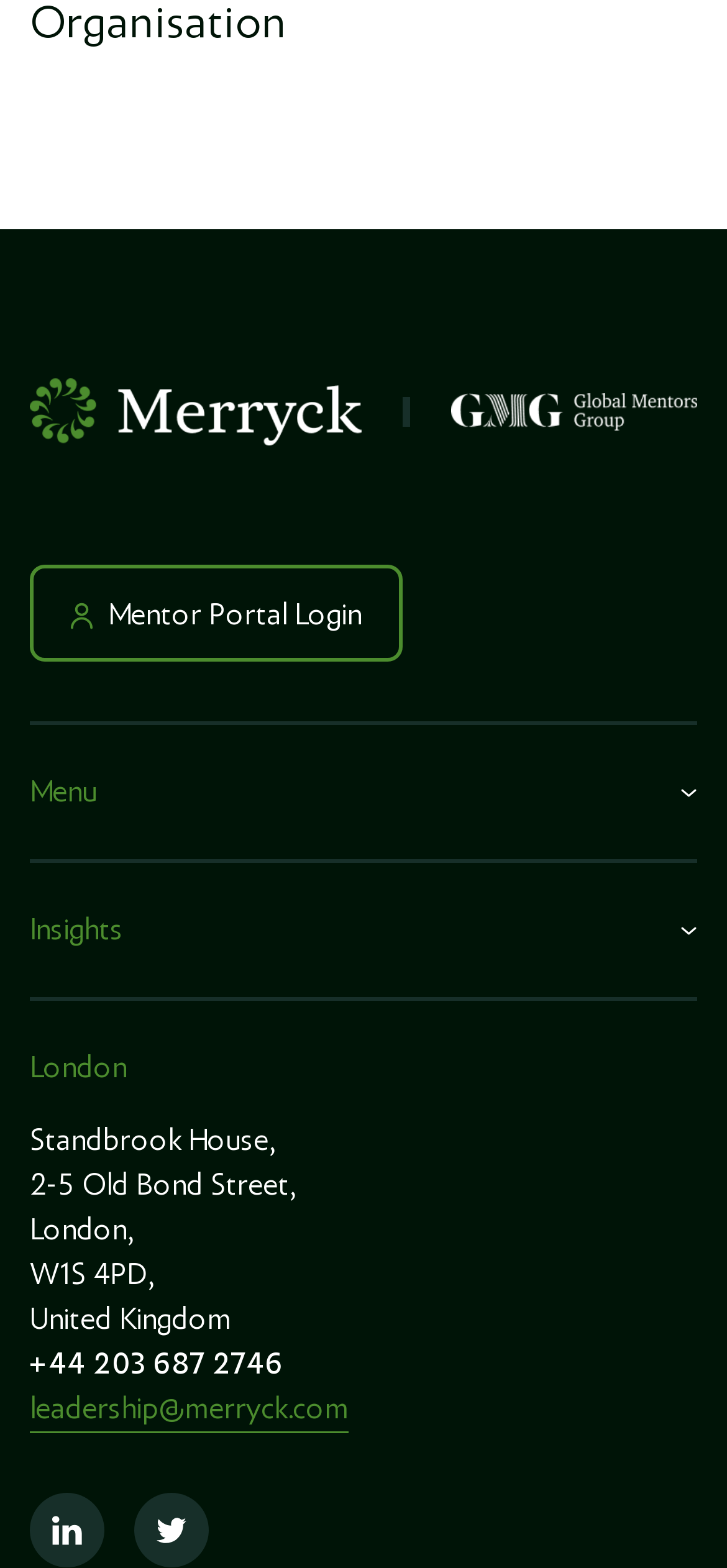Provide your answer in one word or a succinct phrase for the question: 
What is the phone number of the company?

+44 203 687 2746